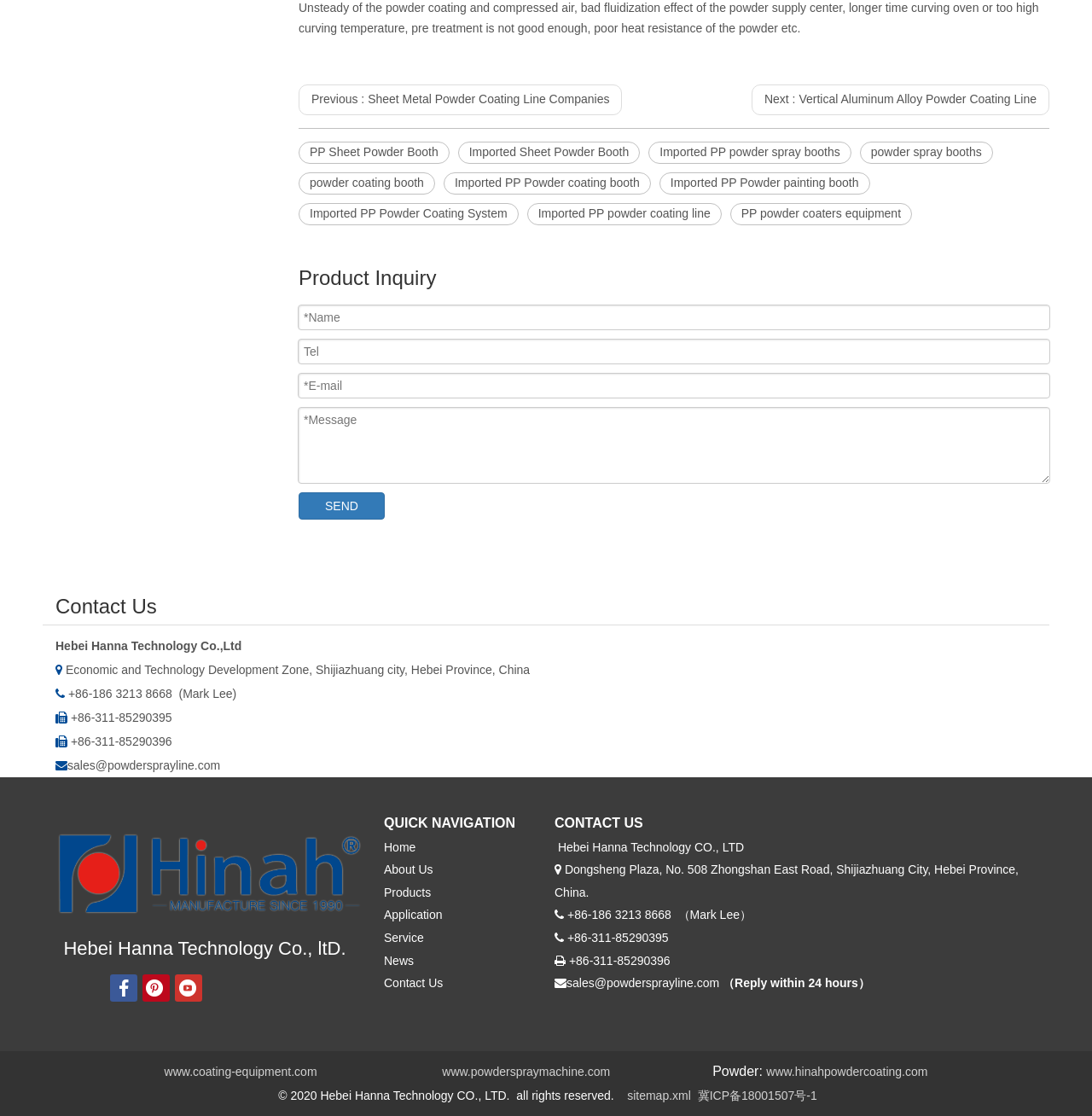Please locate the UI element described by "www.hinahpowdercoating.com" and provide its bounding box coordinates.

[0.702, 0.954, 0.85, 0.967]